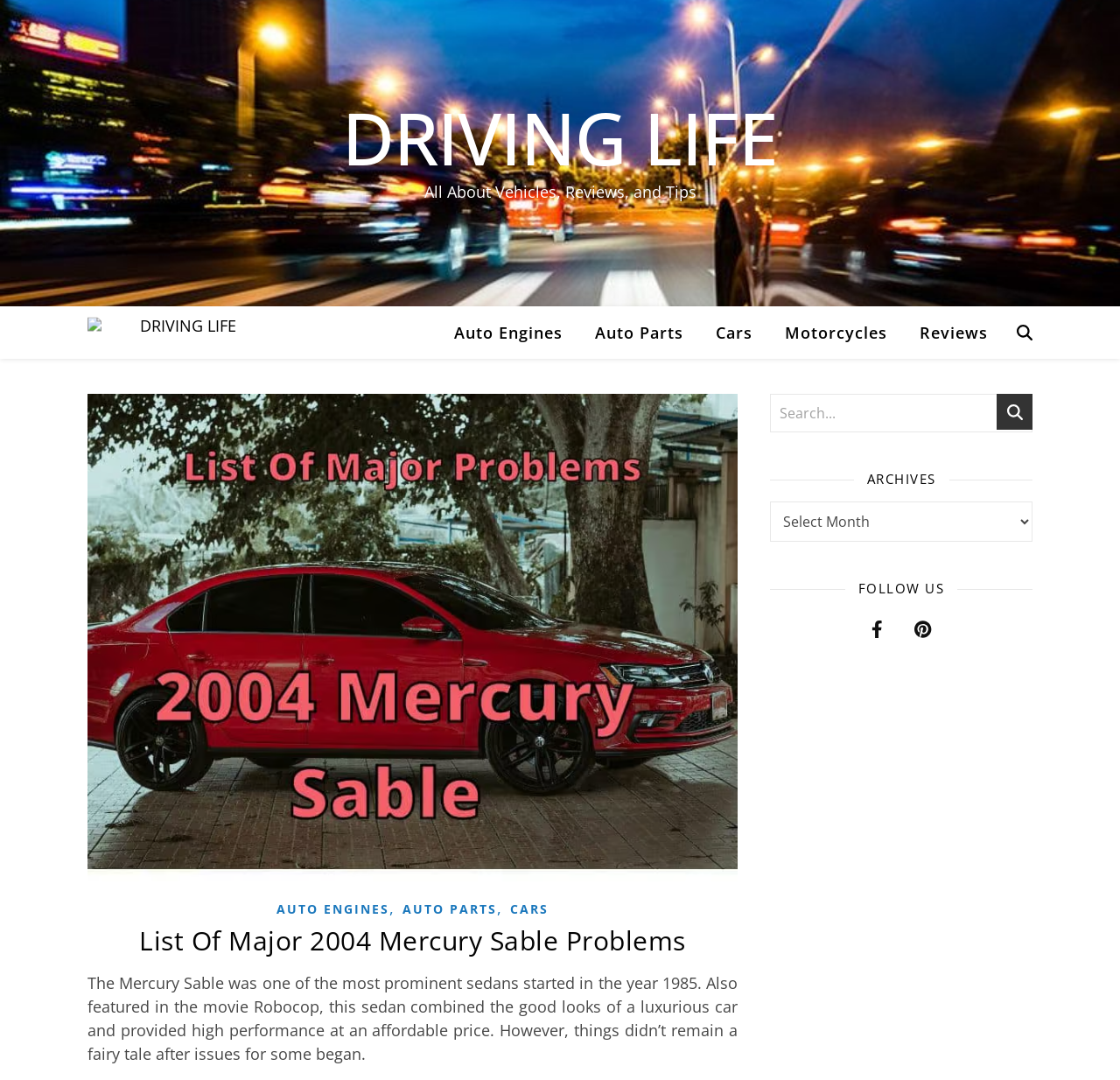Determine the bounding box coordinates for the element that should be clicked to follow this instruction: "Search for something". The coordinates should be given as four float numbers between 0 and 1, in the format [left, top, right, bottom].

[0.908, 0.284, 0.922, 0.332]